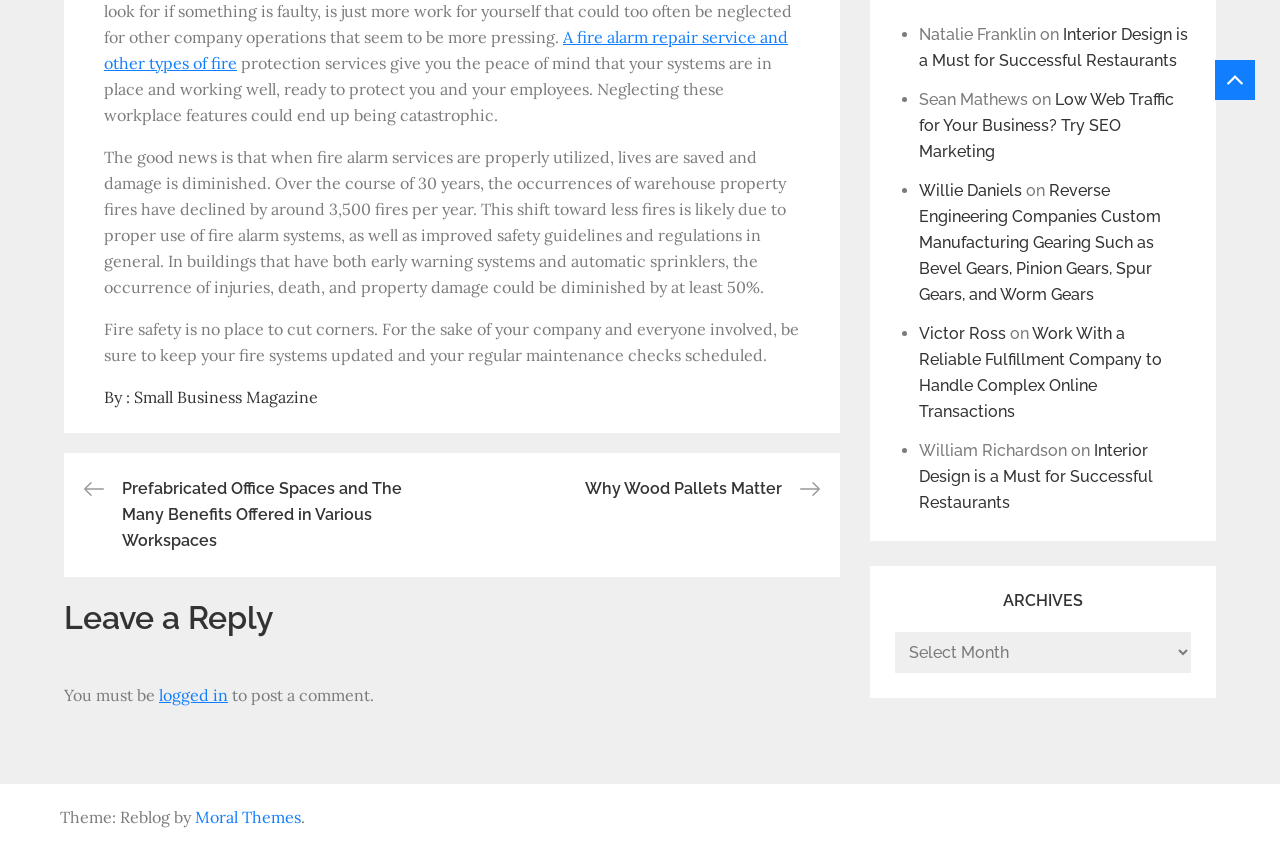Using the element description provided, determine the bounding box coordinates in the format (top-left x, top-left y, bottom-right x, bottom-right y). Ensure that all values are floating point numbers between 0 and 1. Element description: Small Business Magazine

[0.105, 0.455, 0.248, 0.479]